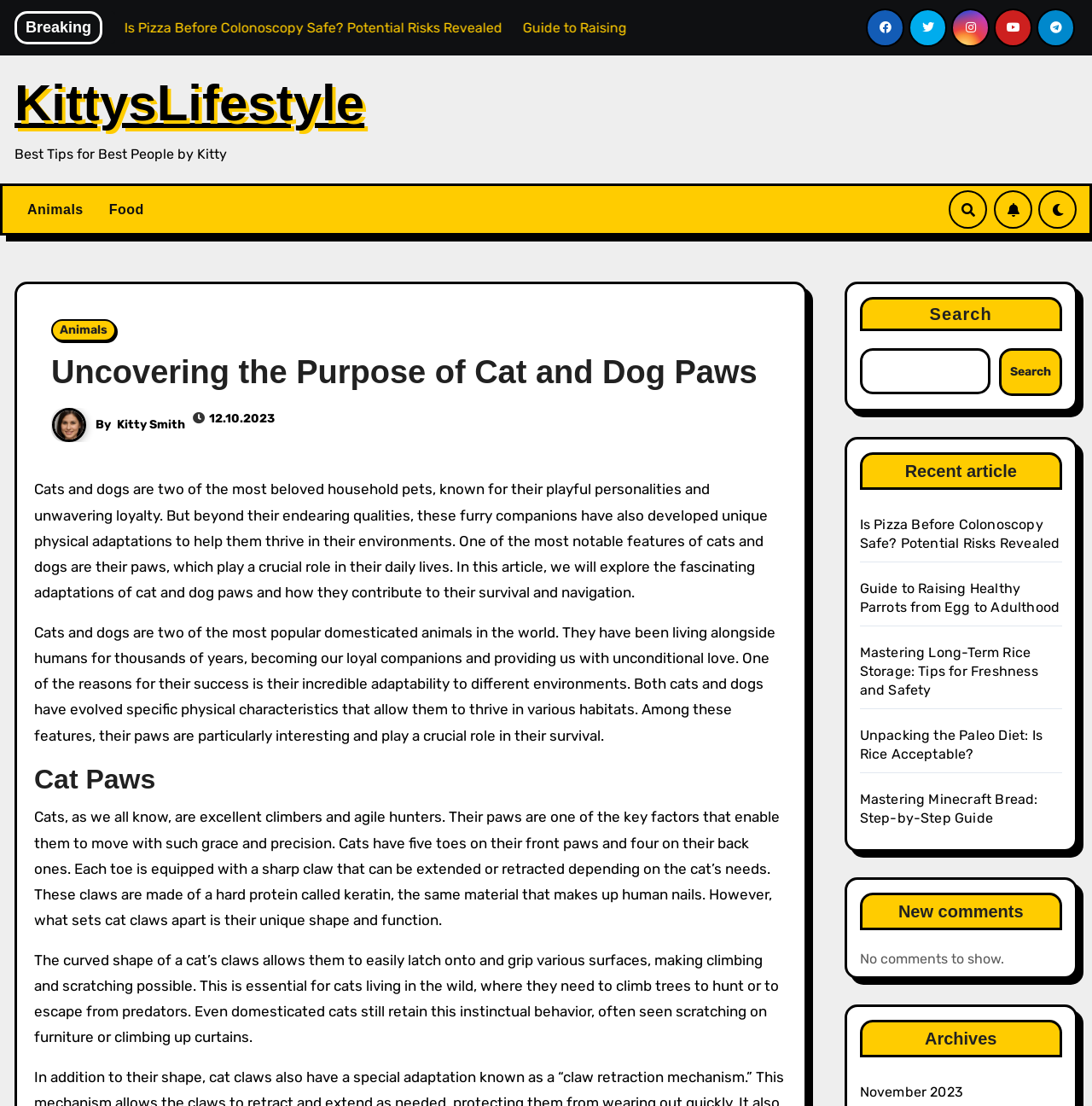Provide a short answer to the following question with just one word or phrase: What is the purpose of a cat's claws?

Climbing and scratching